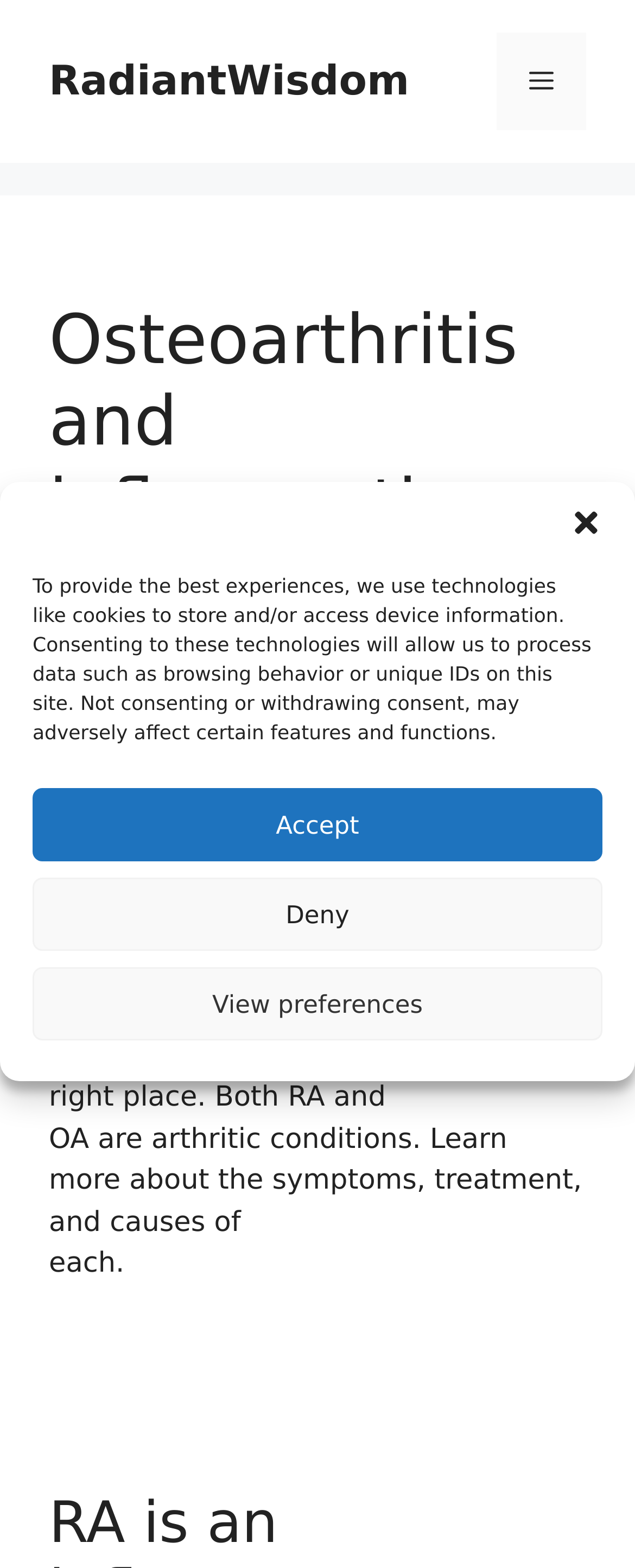Provide a brief response to the question using a single word or phrase: 
When was this article published?

June 3, 2022